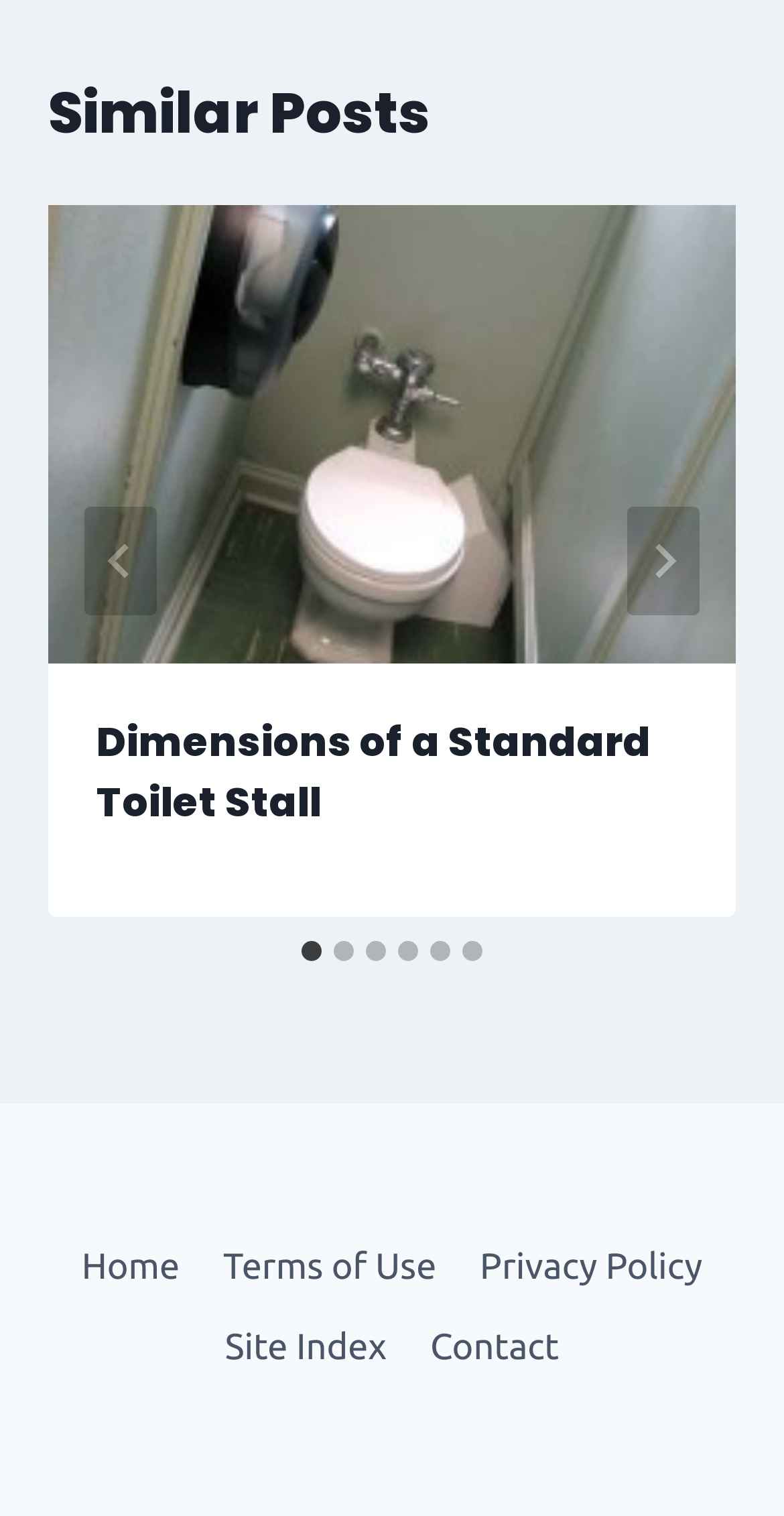Use a single word or phrase to answer the question: 
What is the purpose of the 'Go to last slide' button?

To navigate to the last slide